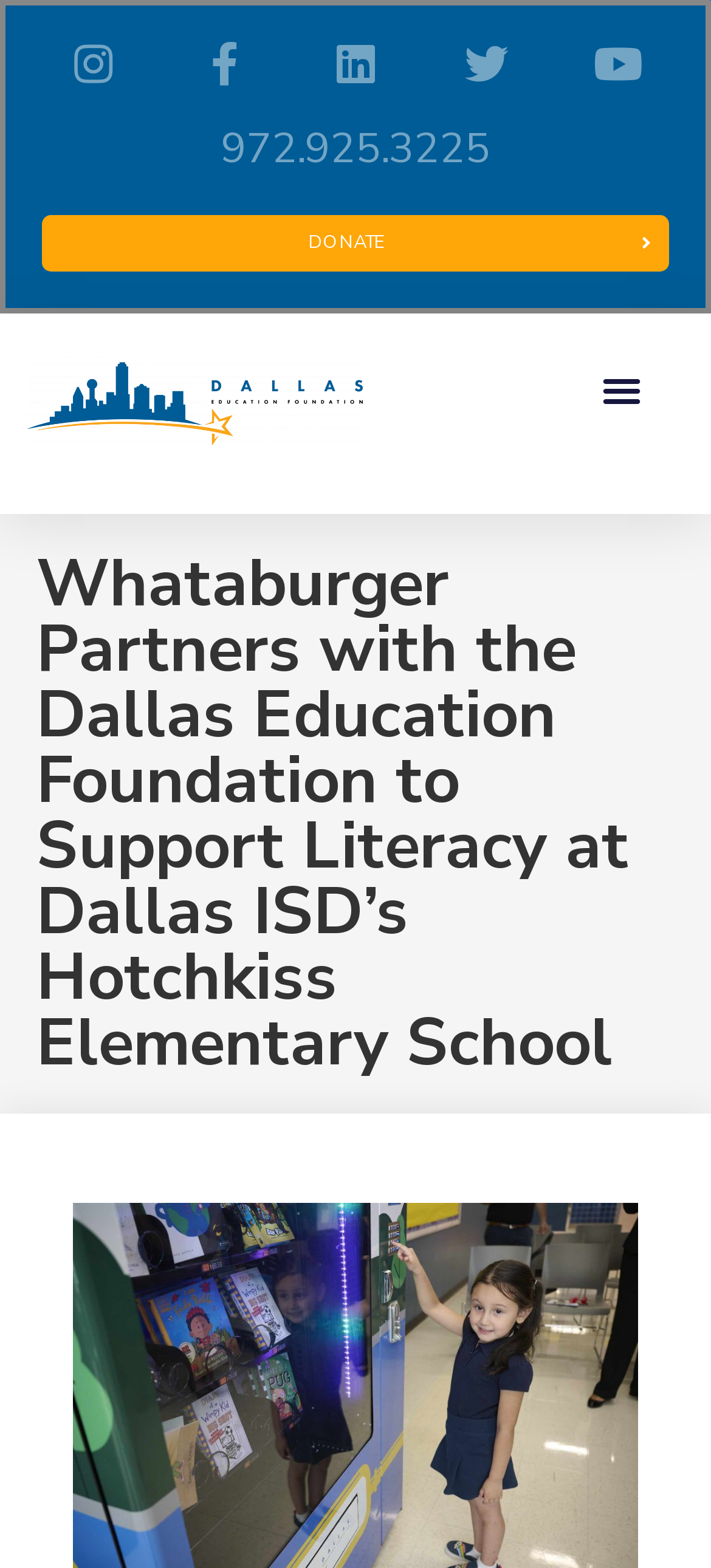Answer the following in one word or a short phrase: 
What is the phone number?

972.925.3225